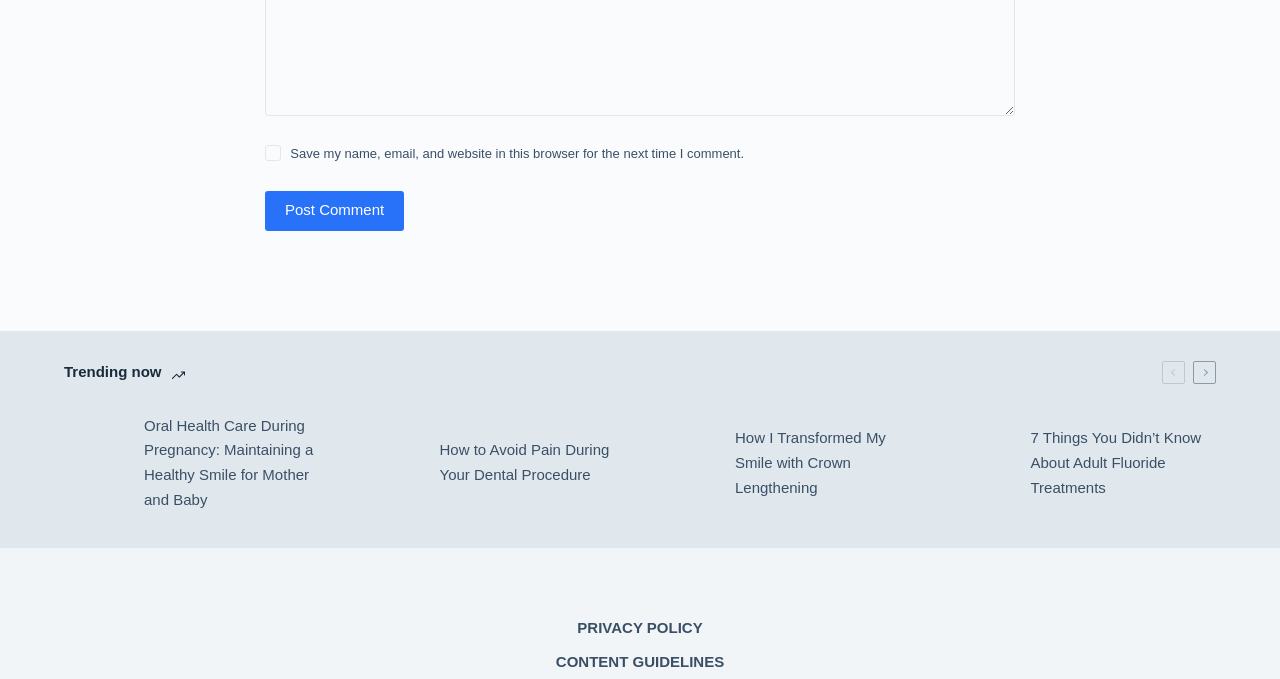Provide the bounding box coordinates of the section that needs to be clicked to accomplish the following instruction: "View the image about Understanding the Different Types of Dental Procedures."

[0.281, 0.638, 0.328, 0.726]